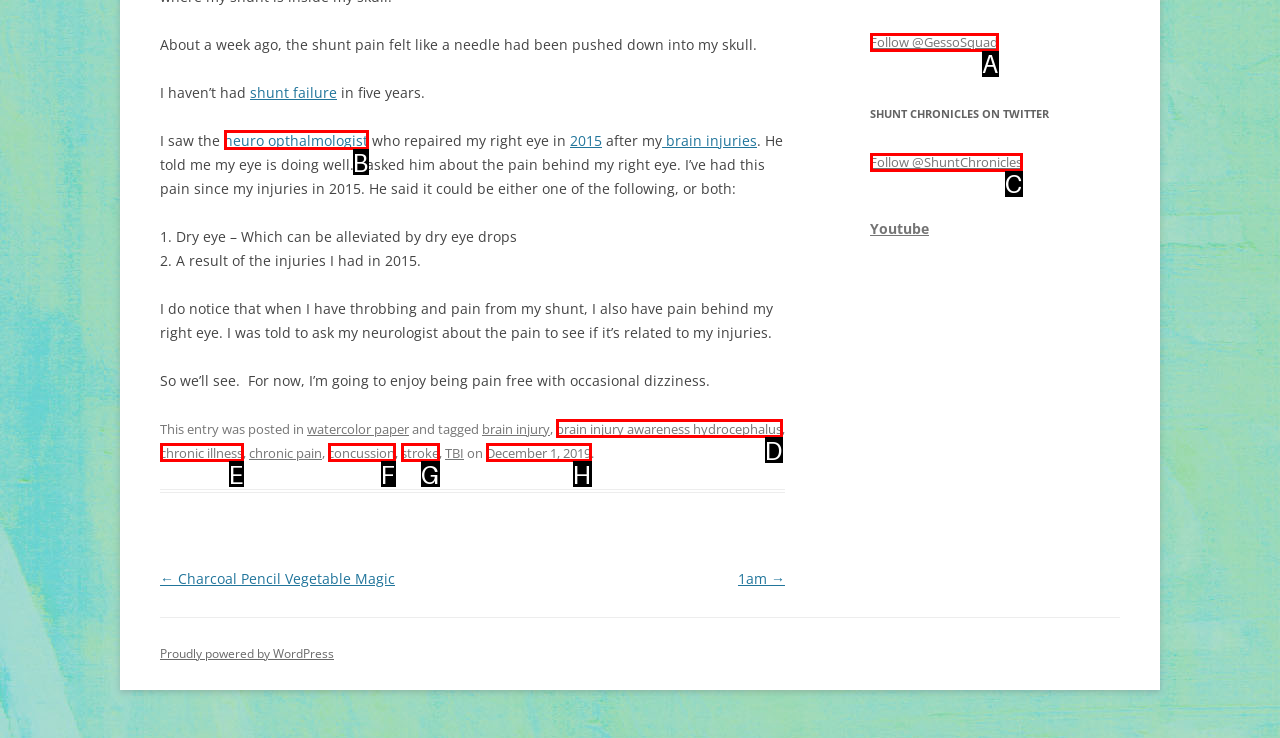Tell me which one HTML element best matches the description: December 1, 2019 Answer with the option's letter from the given choices directly.

H